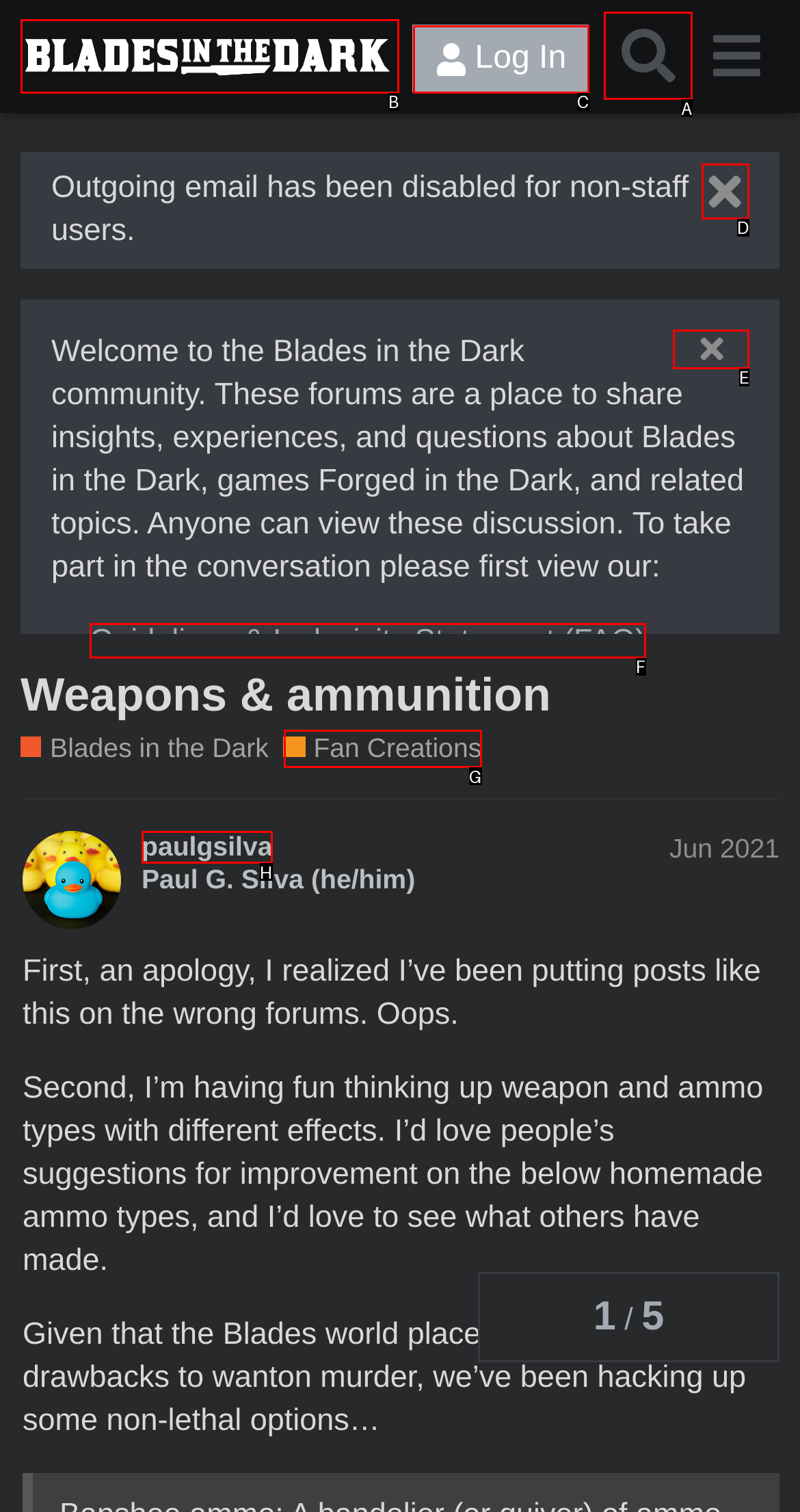Select the correct UI element to complete the task: Search the forum
Please provide the letter of the chosen option.

A